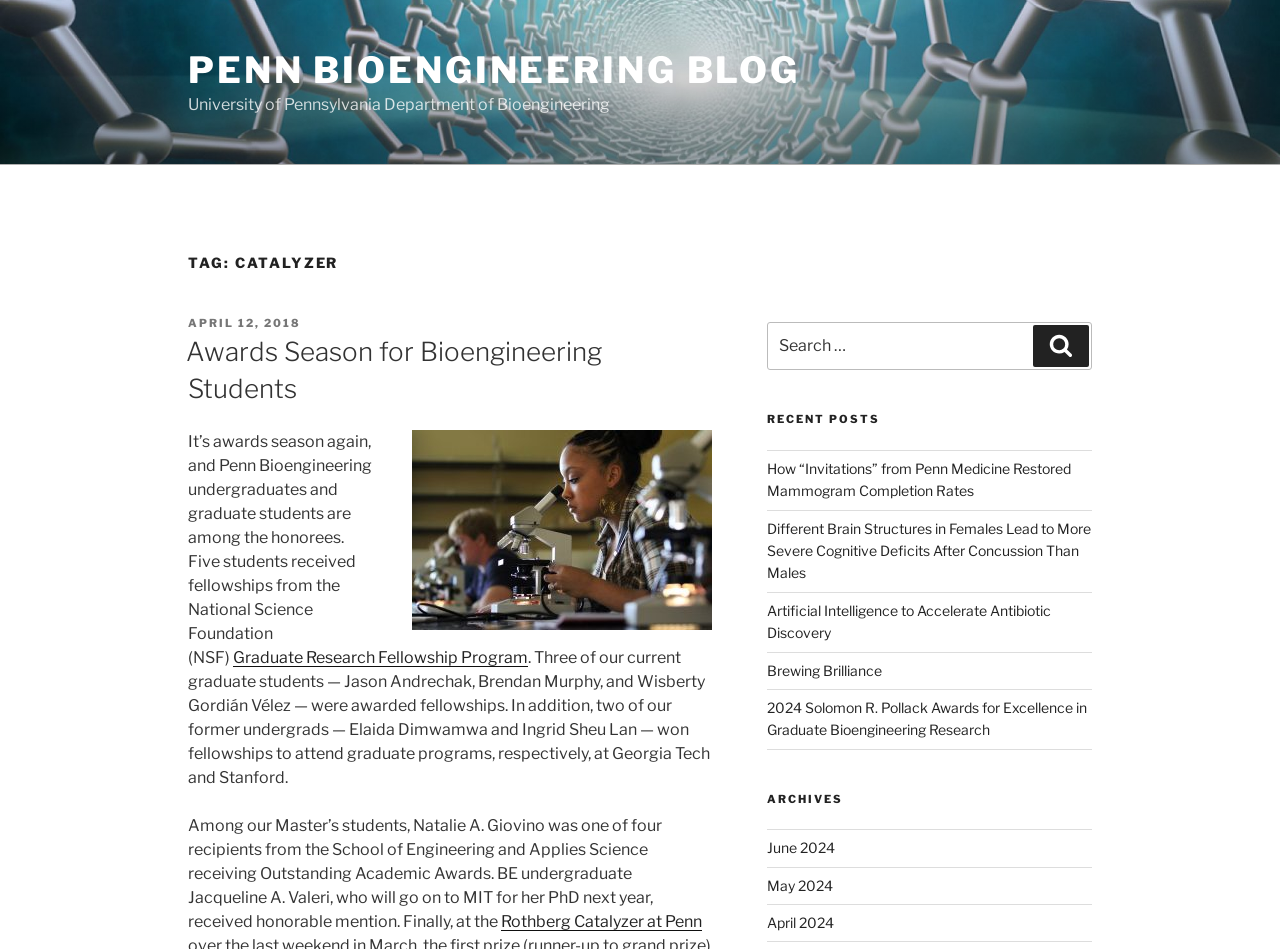Provide the bounding box coordinates of the HTML element this sentence describes: "April 2024". The bounding box coordinates consist of four float numbers between 0 and 1, i.e., [left, top, right, bottom].

[0.599, 0.963, 0.651, 0.981]